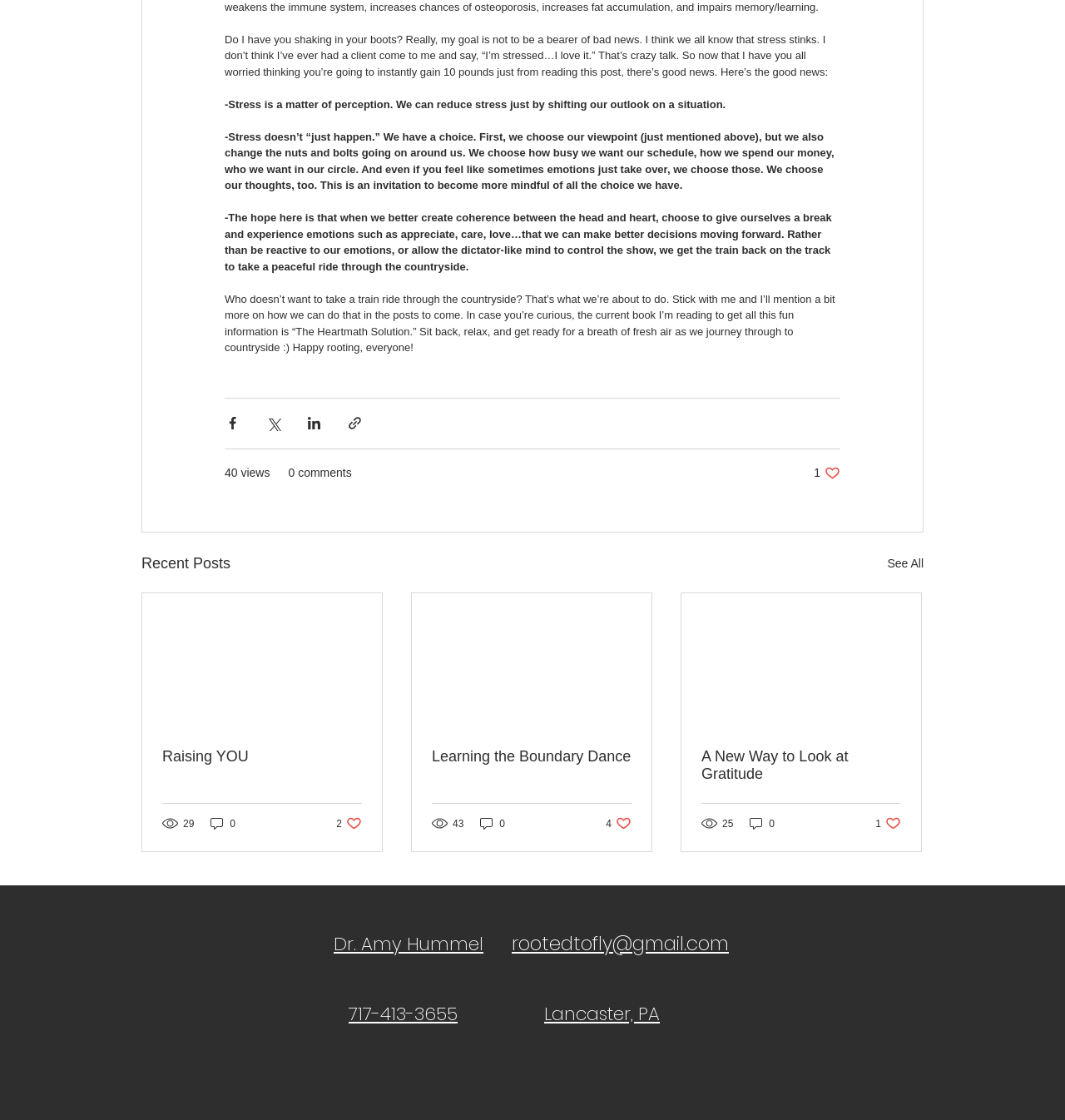Please locate the bounding box coordinates of the element that needs to be clicked to achieve the following instruction: "Share via Facebook". The coordinates should be four float numbers between 0 and 1, i.e., [left, top, right, bottom].

[0.211, 0.371, 0.226, 0.385]